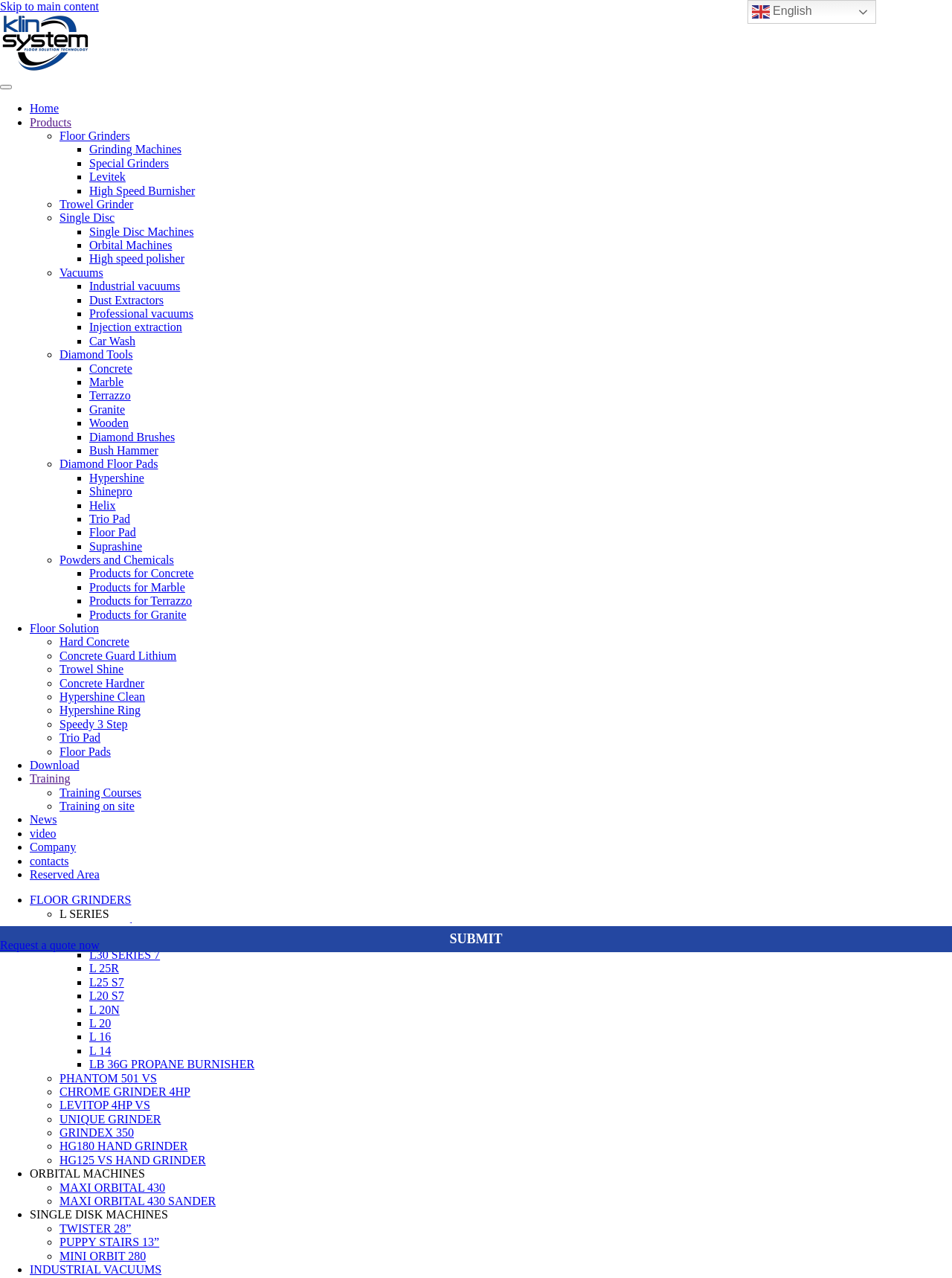Please reply to the following question with a single word or a short phrase:
What is the last product listed under Powders and Chemicals?

Products for Granite